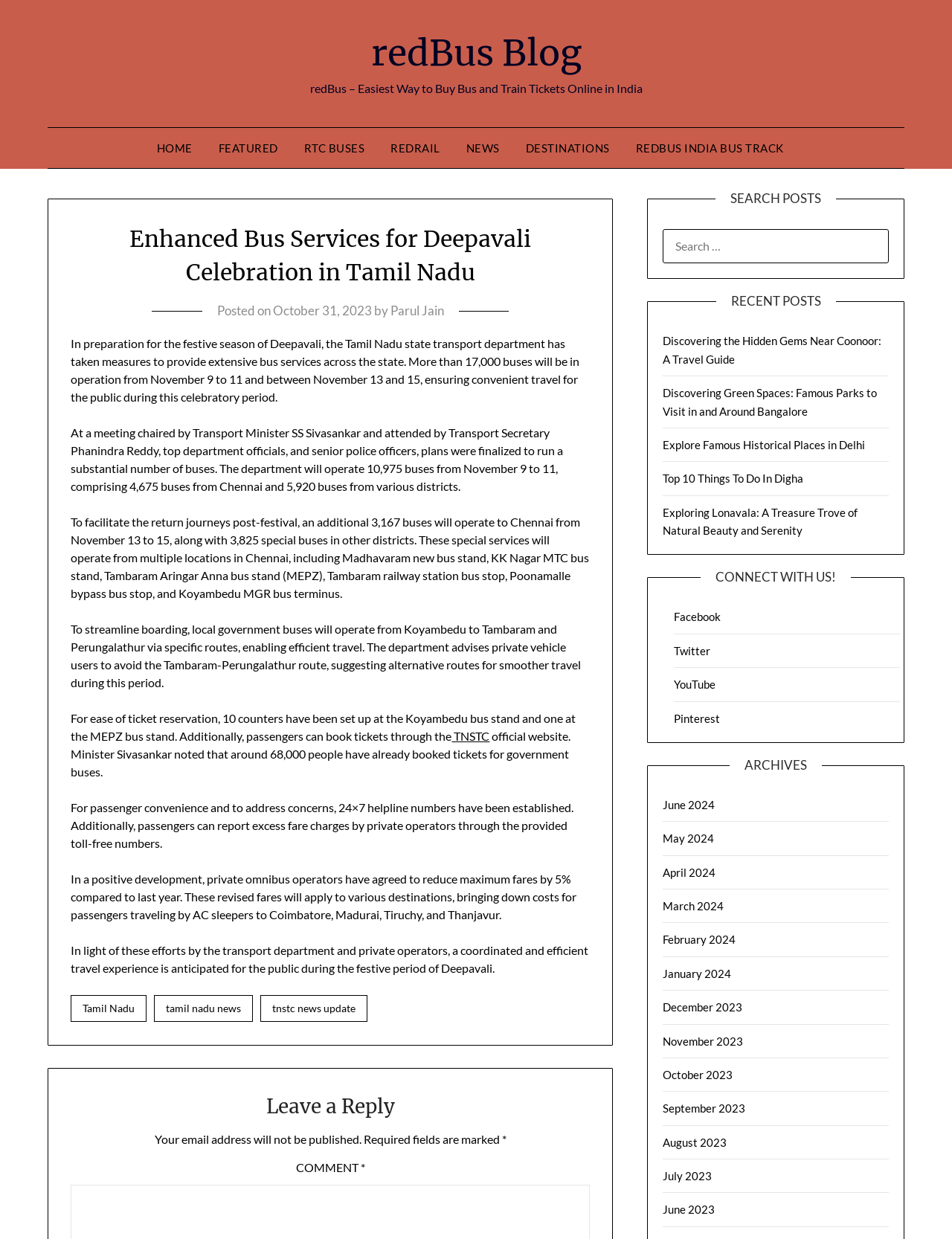What is the name of the transport minister mentioned in the article?
Could you please answer the question thoroughly and with as much detail as possible?

The article mentions that a meeting was chaired by Transport Minister SS Sivasankar, where plans were finalized to run a substantial number of buses.